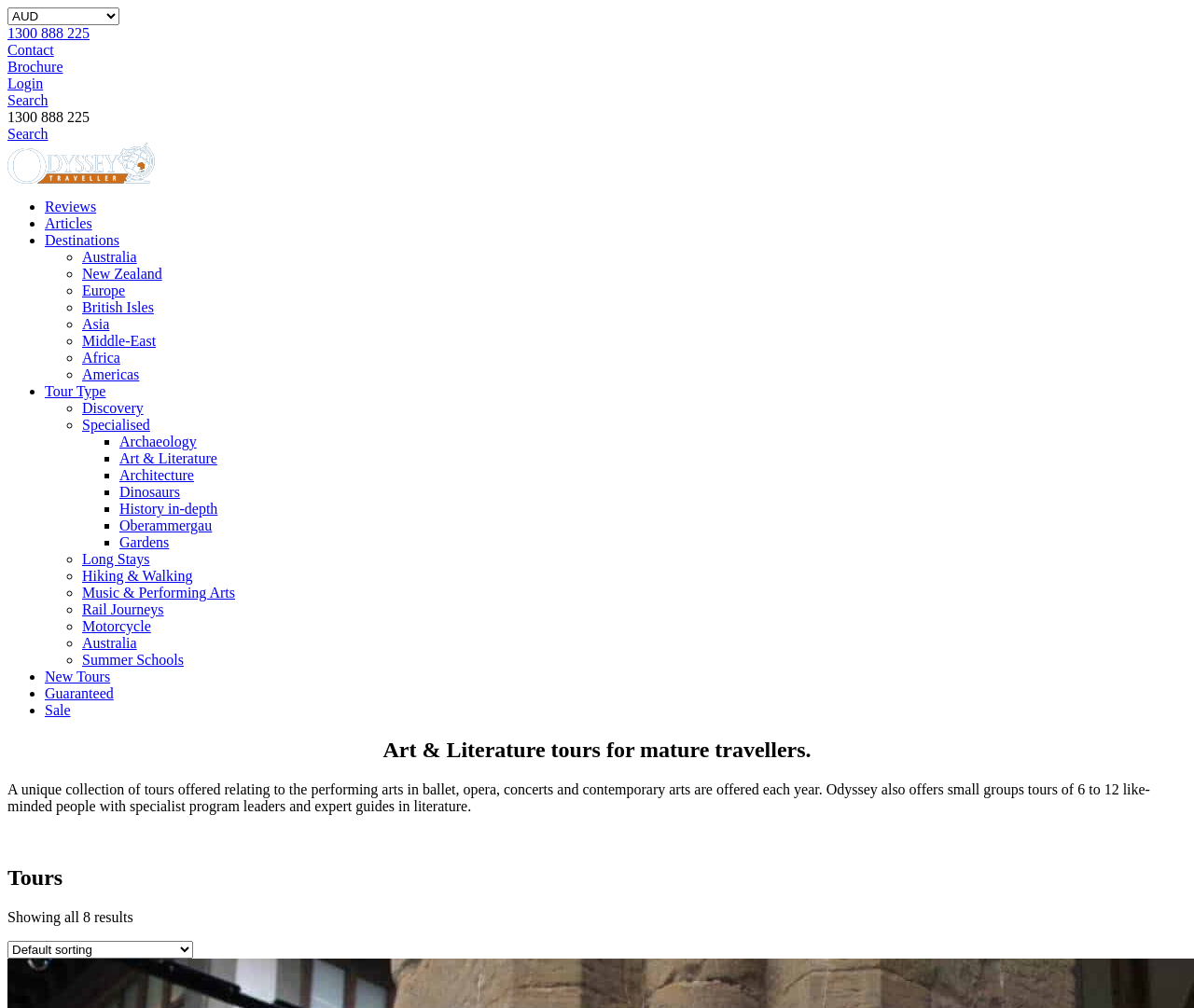Please provide a detailed answer to the question below by examining the image:
How many results are shown on this webpage?

The webpage displays a message 'Showing all 8 results' which indicates that there are 8 results shown on this webpage.